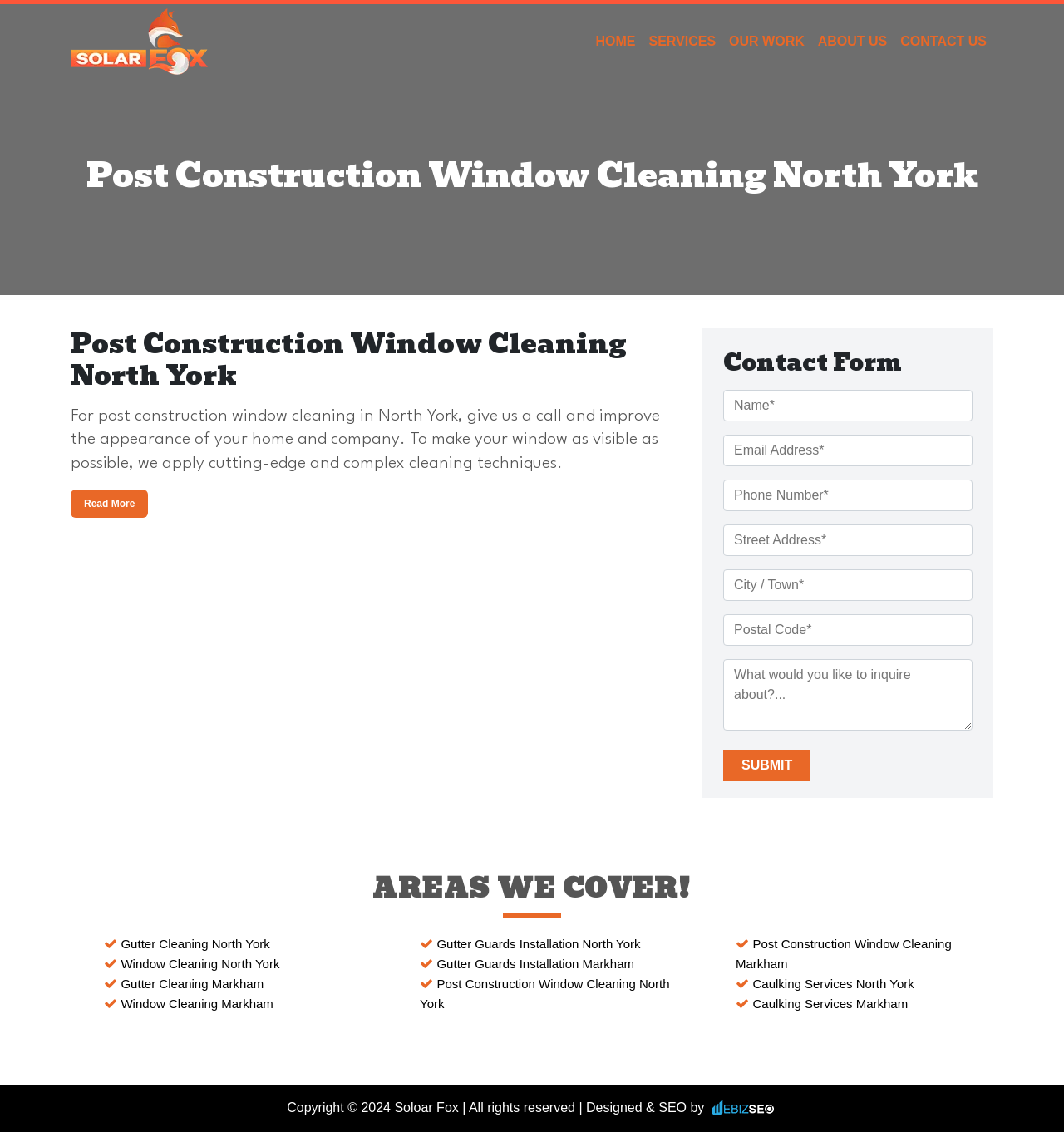What is the company name?
Please use the image to deliver a detailed and complete answer.

The company name is Solar Fox, which can be found in the top-left corner of the webpage, both as a link and an image.